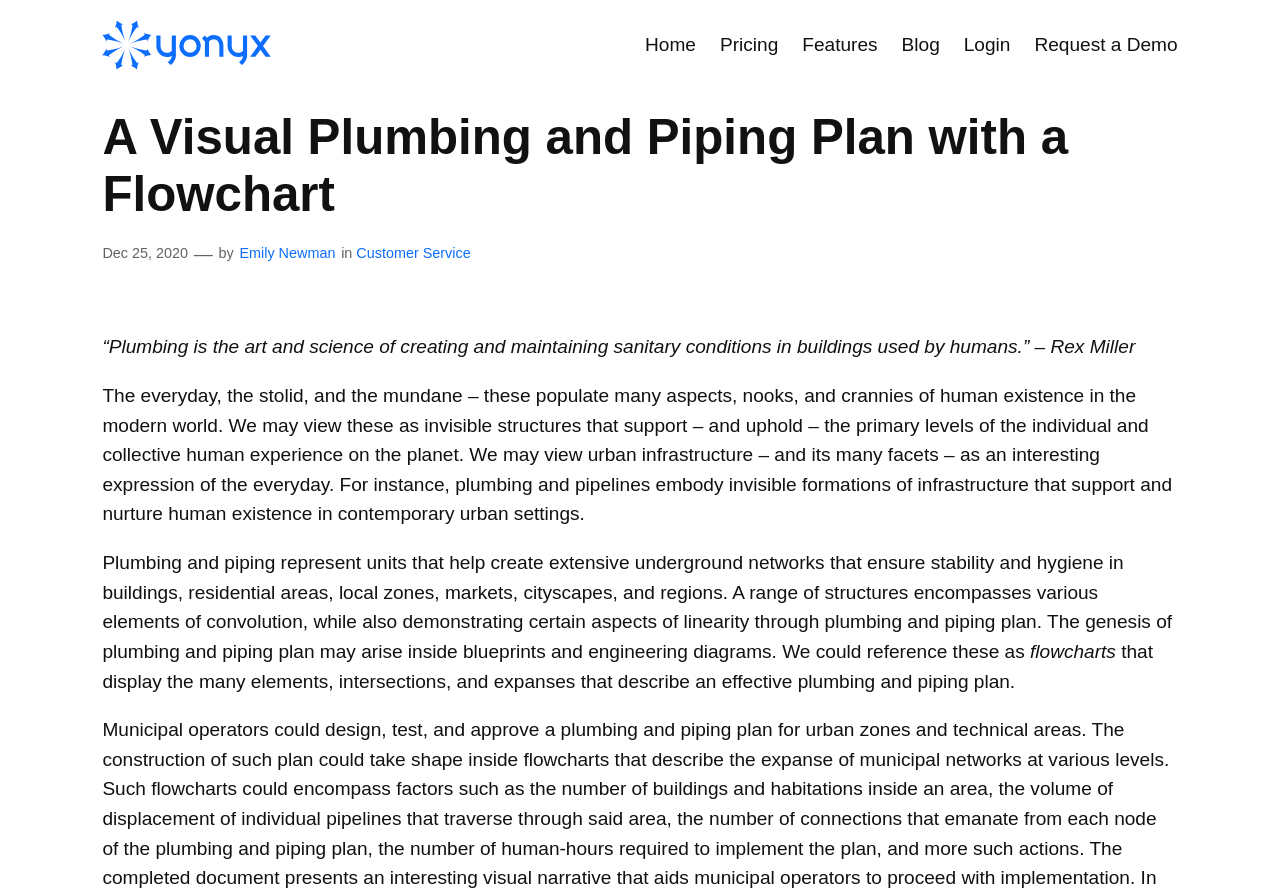Identify the bounding box coordinates of the clickable region required to complete the instruction: "Search for Hedge Fund News". The coordinates should be given as four float numbers within the range of 0 and 1, i.e., [left, top, right, bottom].

None